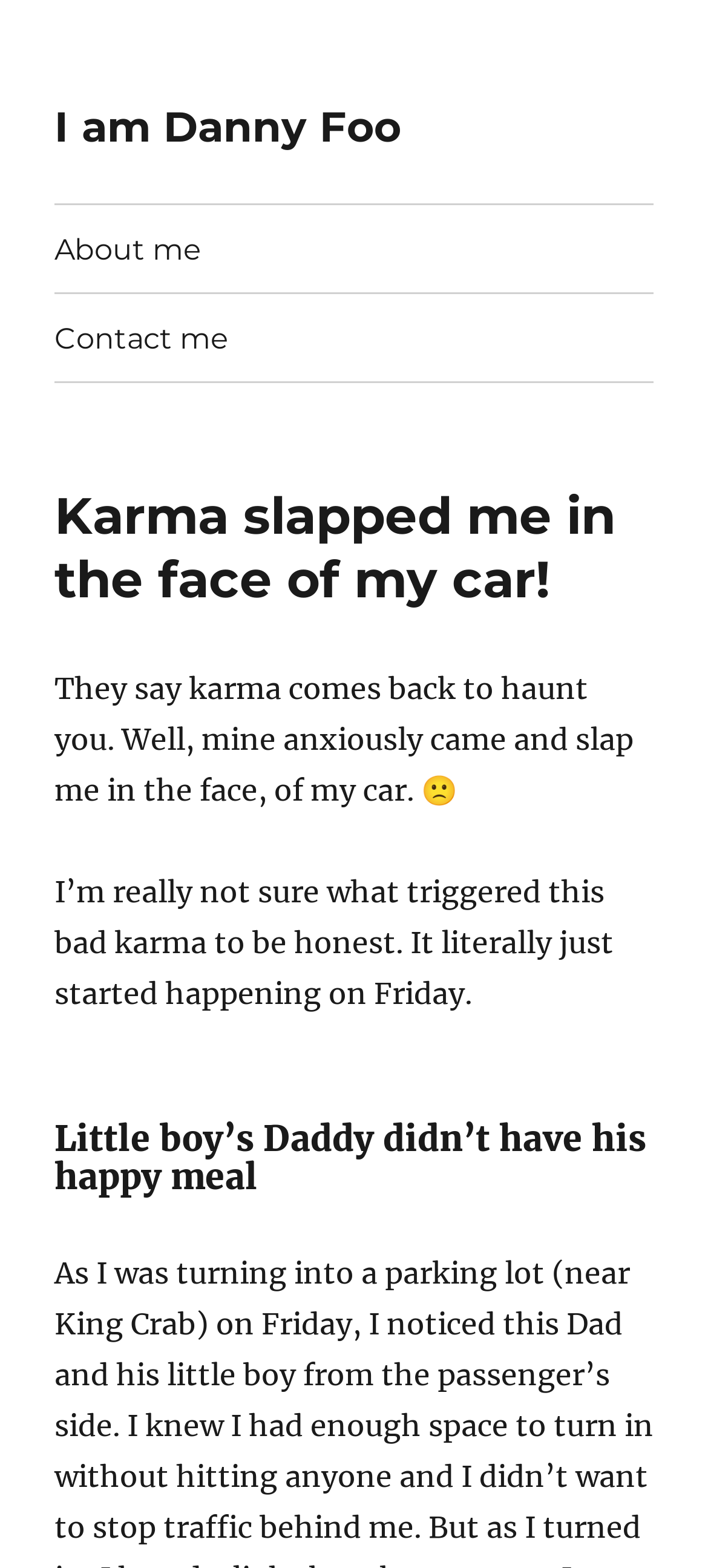What is the author's name?
Kindly offer a comprehensive and detailed response to the question.

The author's name can be found in the link 'I am Danny Foo' at the top of the webpage, which suggests that the author's name is Danny Foo.